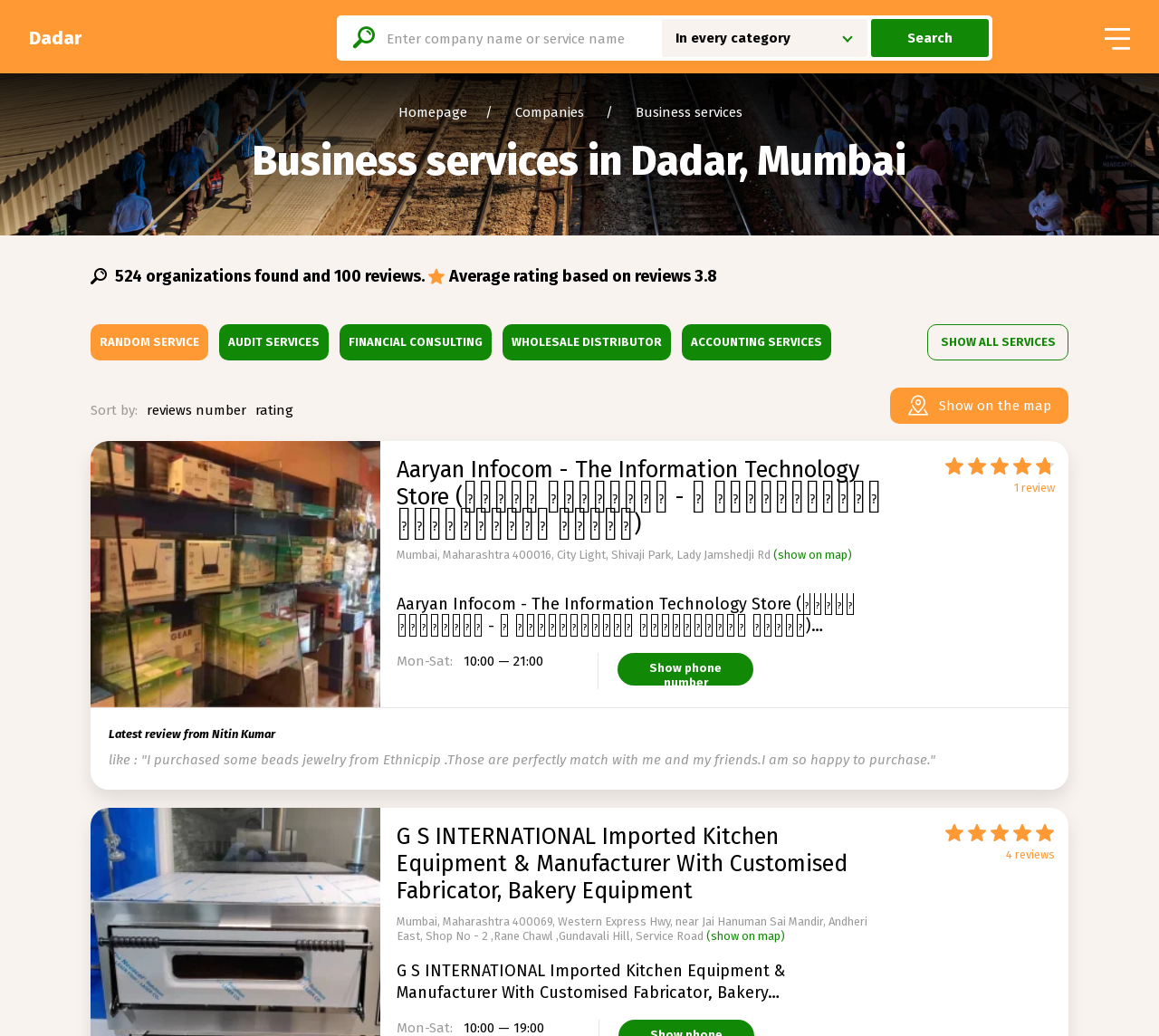Your task is to extract the text of the main heading from the webpage.

Business services in Dadar, Mumbai